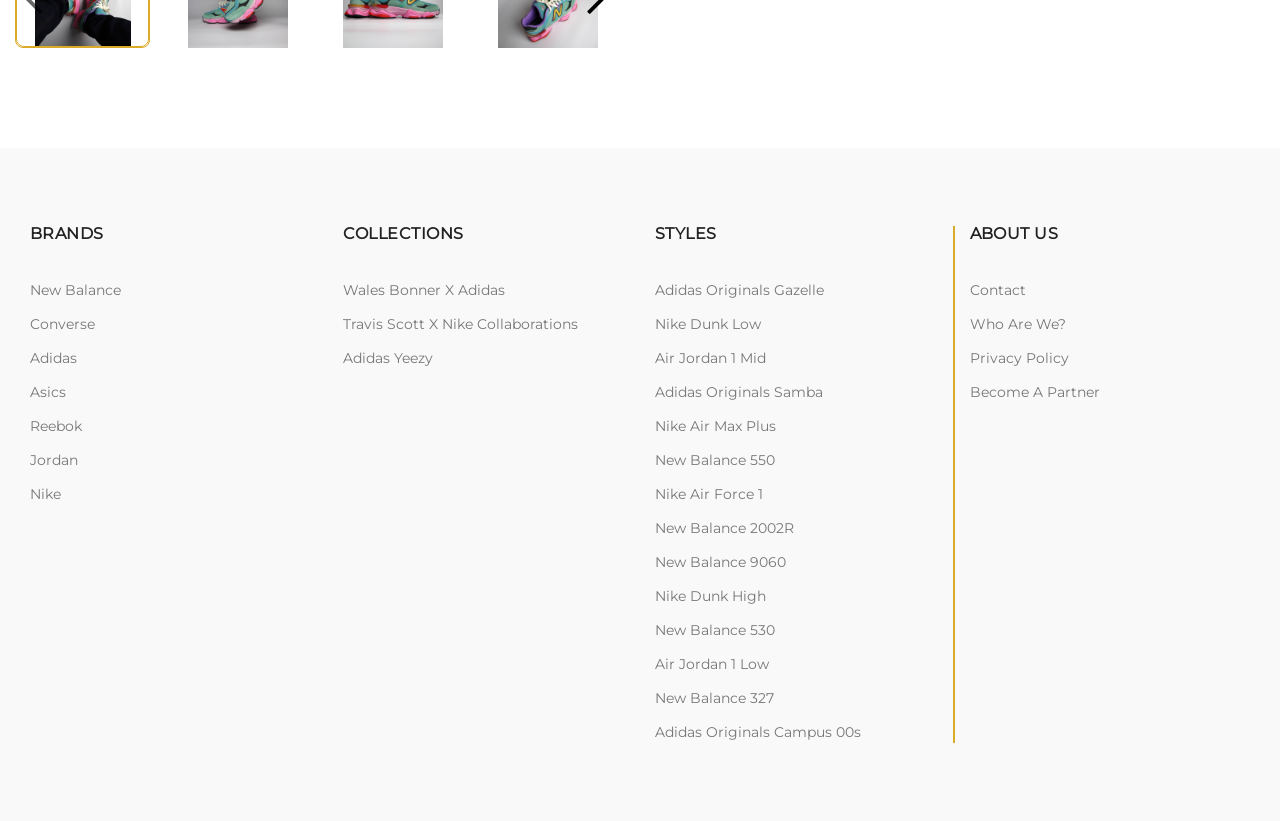Locate the bounding box of the user interface element based on this description: "Contact".

[0.757, 0.342, 0.801, 0.364]